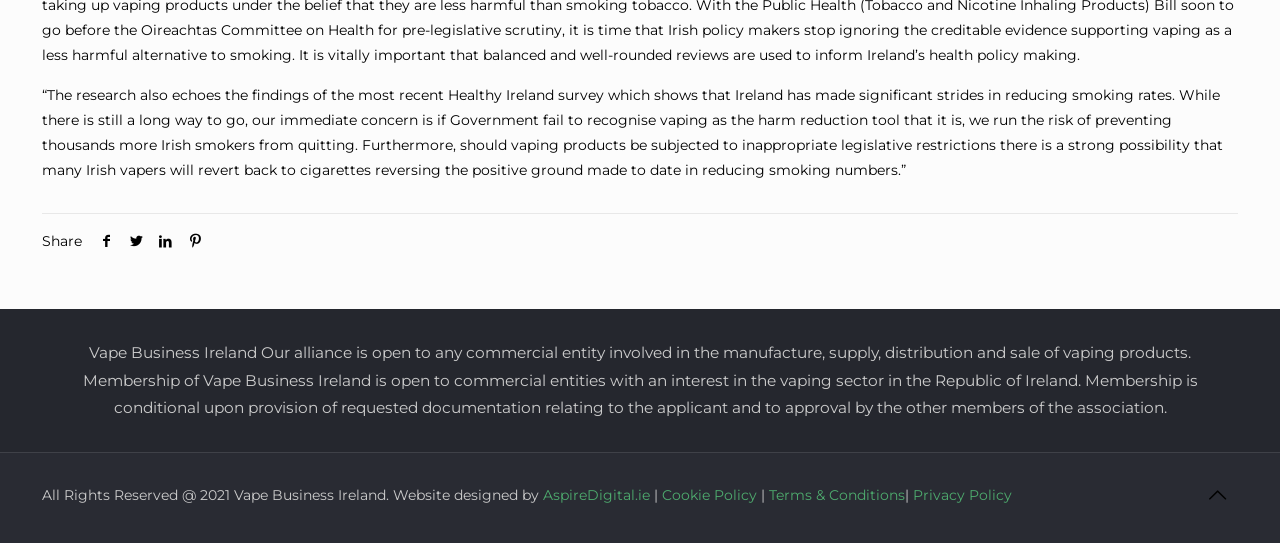Show the bounding box coordinates of the element that should be clicked to complete the task: "Click on the 'Home' link".

None